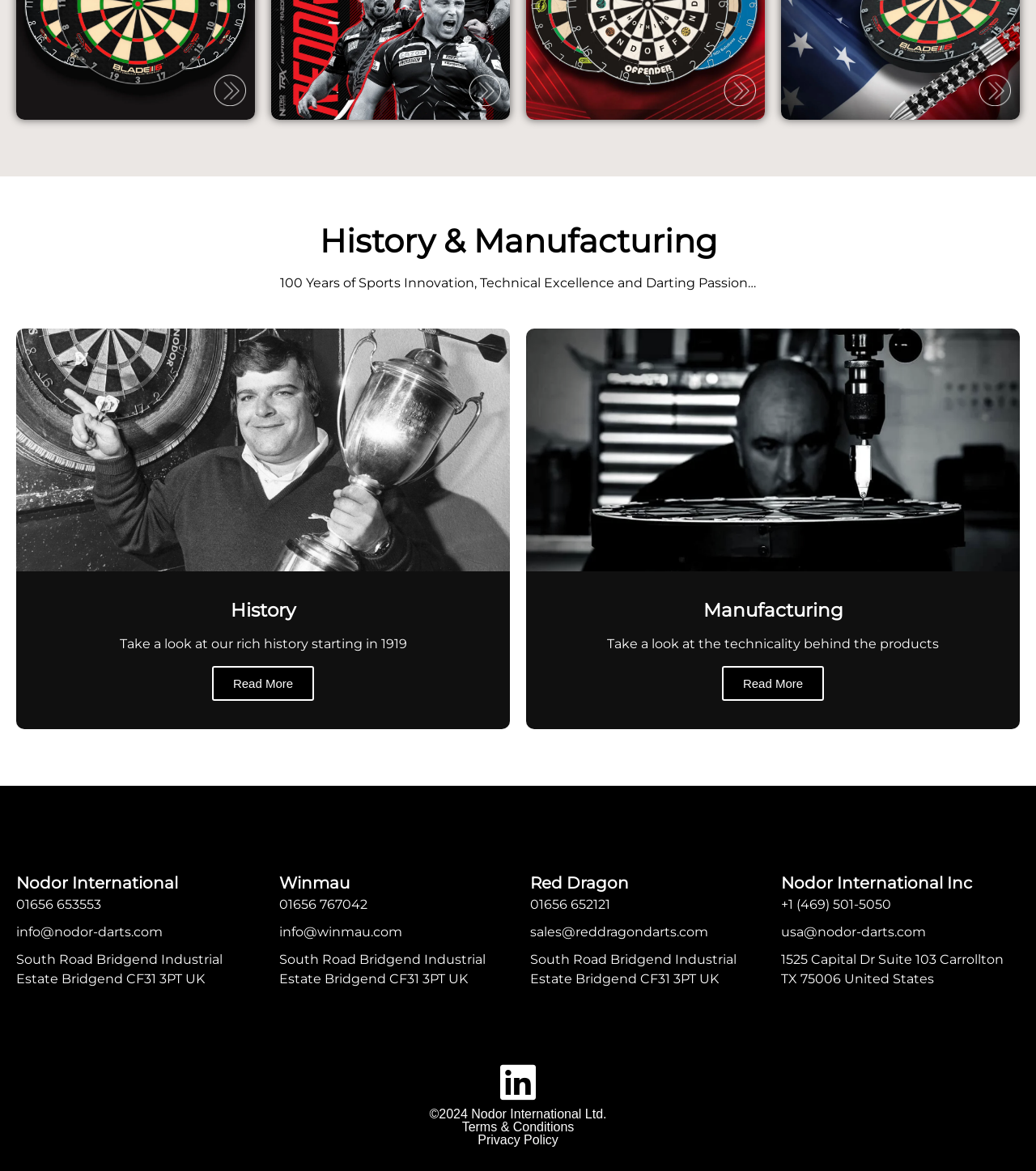Locate the bounding box coordinates of the element that needs to be clicked to carry out the instruction: "Contact Winmau via phone". The coordinates should be given as four float numbers ranging from 0 to 1, i.e., [left, top, right, bottom].

[0.27, 0.764, 0.488, 0.781]